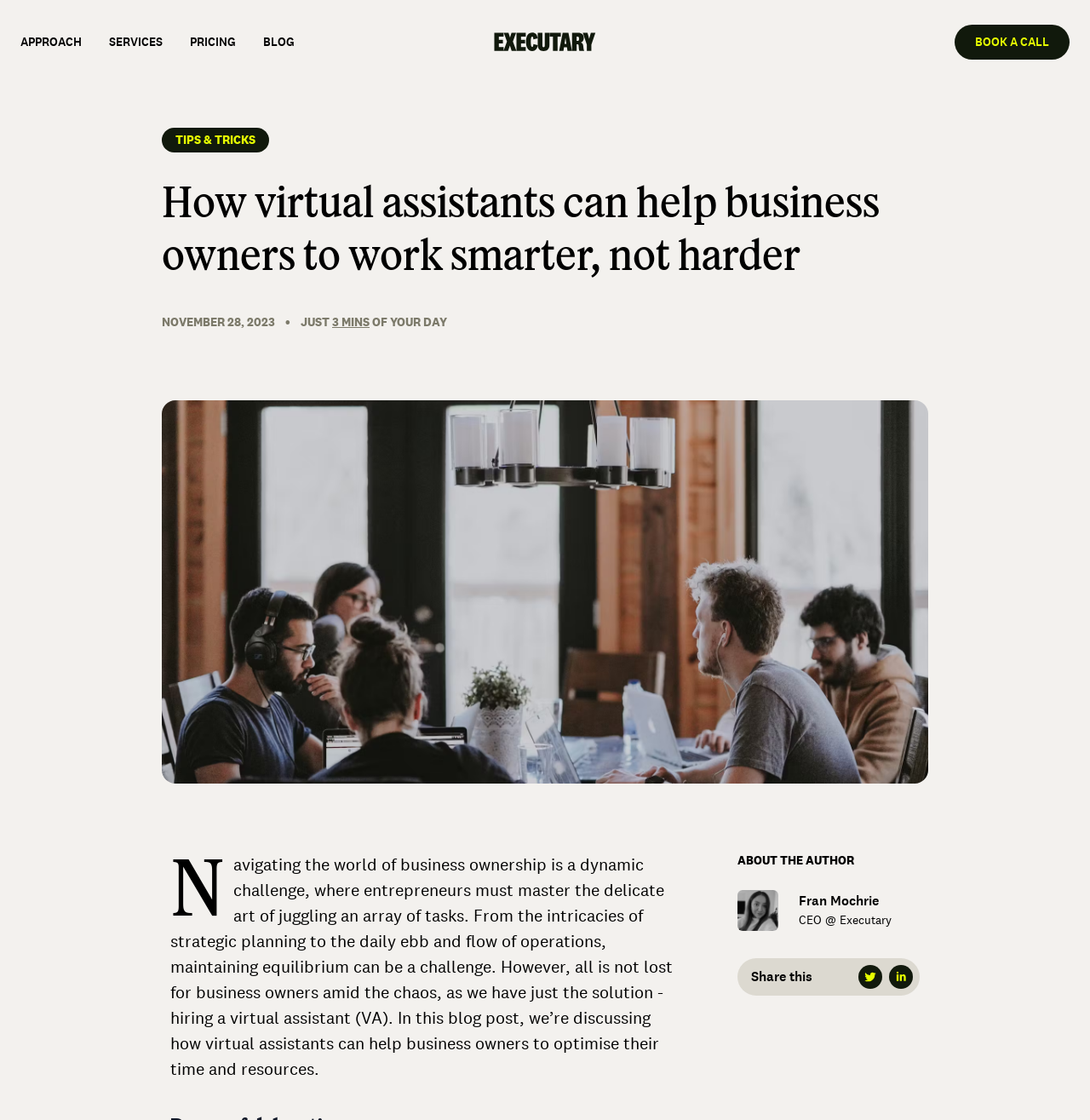What are the main navigation links?
Answer the question using a single word or phrase, according to the image.

APPROACH, SERVICES, PRICING, BLOG